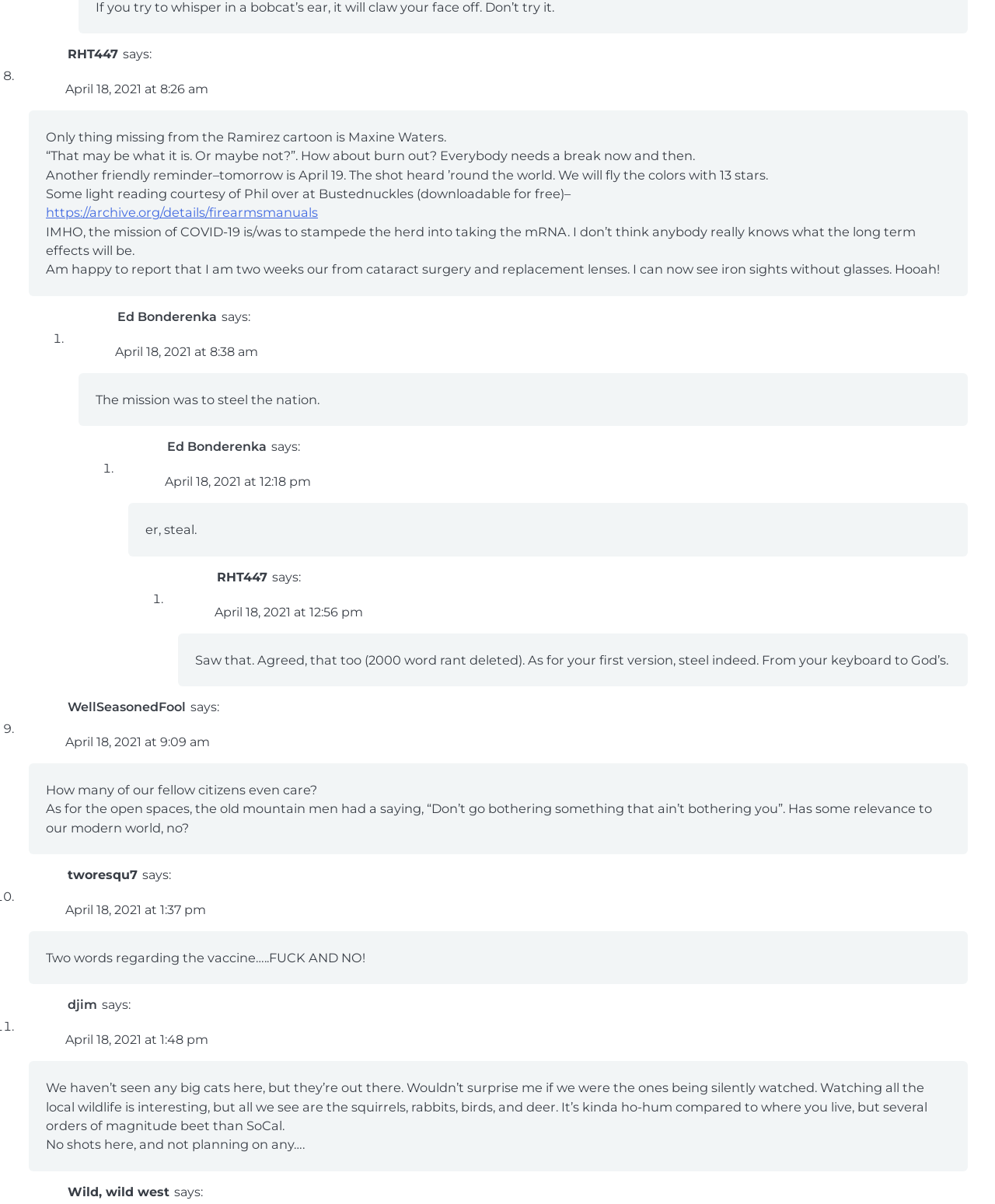Using the information in the image, could you please answer the following question in detail:
What is the date of the first comment?

I found the first comment by looking at the list of articles and identifying the earliest timestamp. The first comment is from RHT447 and is dated April 18, 2021 at 8:26 am.